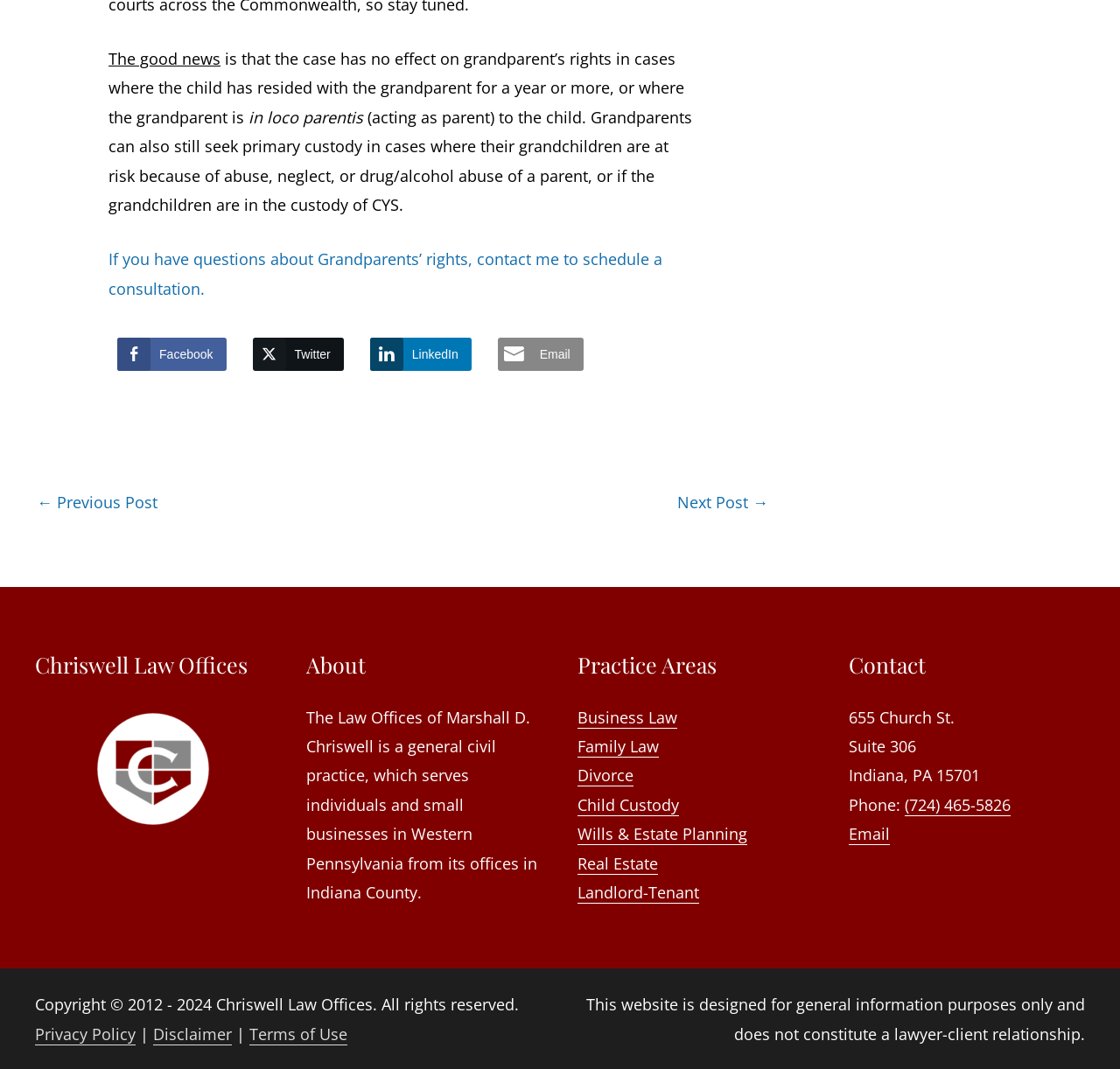Locate the bounding box coordinates of the region to be clicked to comply with the following instruction: "Contact the lawyer through the phone number". The coordinates must be four float numbers between 0 and 1, in the form [left, top, right, bottom].

[0.808, 0.743, 0.902, 0.763]